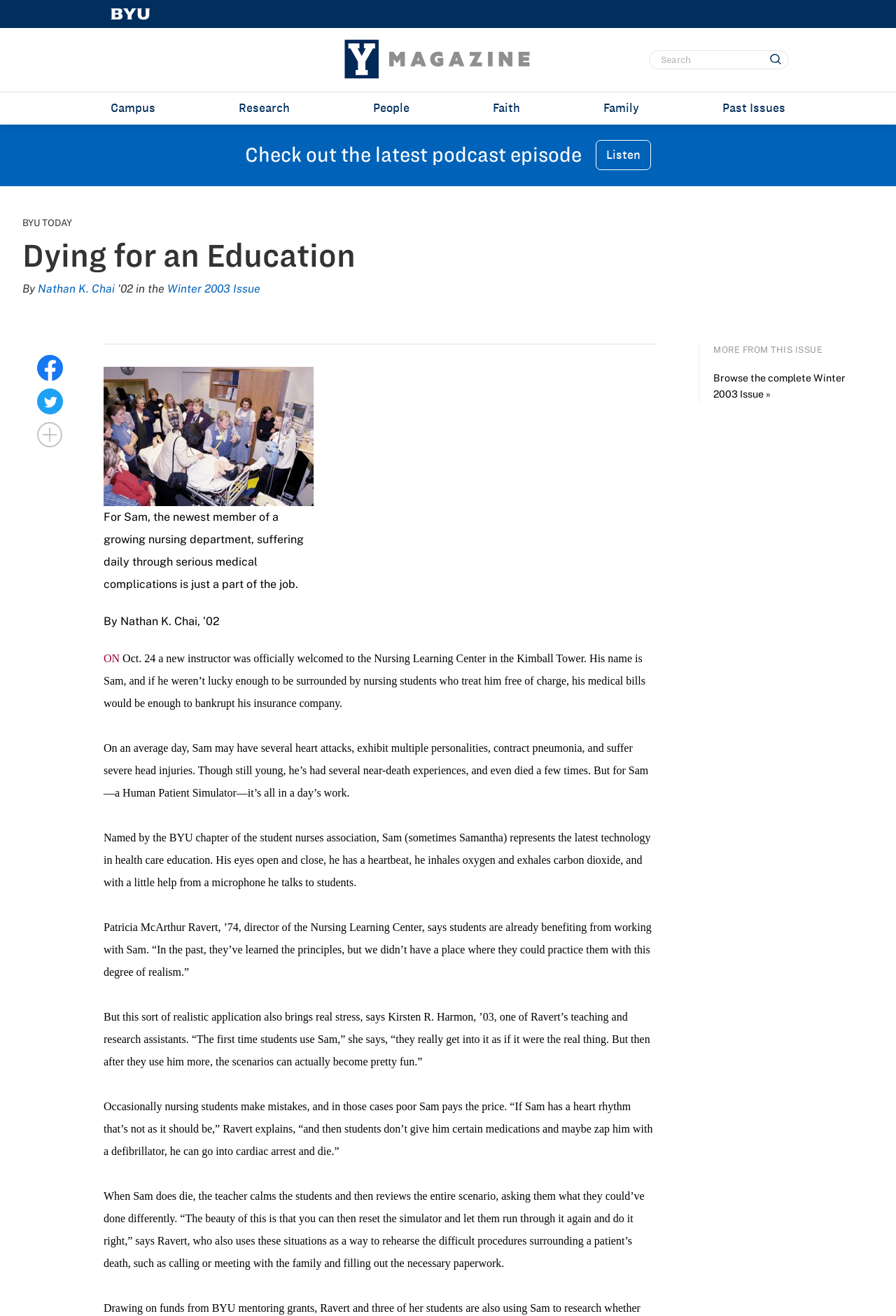Bounding box coordinates are specified in the format (top-left x, top-left y, bottom-right x, bottom-right y). All values are floating point numbers bounded between 0 and 1. Please provide the bounding box coordinate of the region this sentence describes: BYU Today

[0.025, 0.164, 0.08, 0.175]